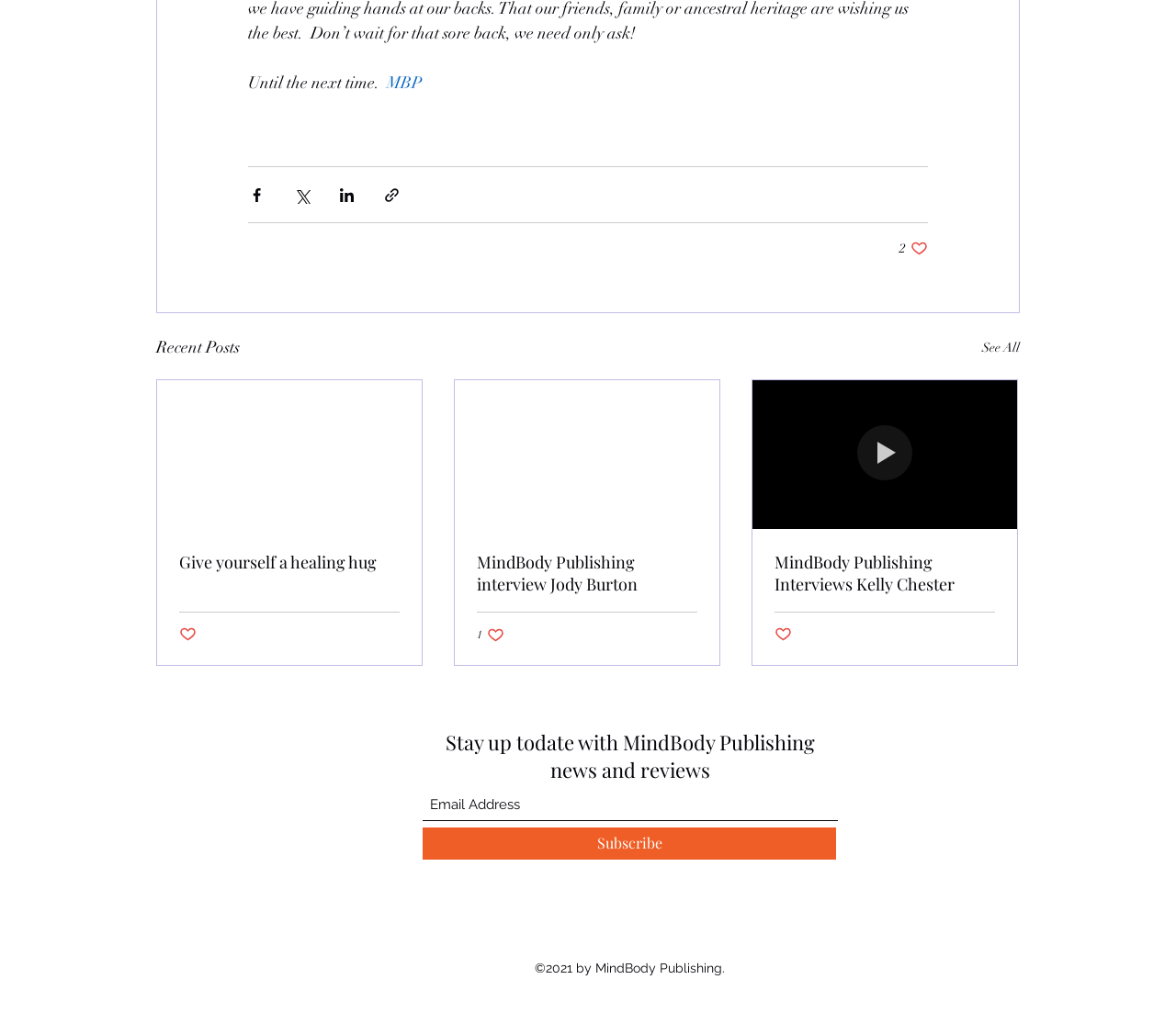Please determine the bounding box coordinates of the area that needs to be clicked to complete this task: 'Follow MindBody Publishing on LinkedIn'. The coordinates must be four float numbers between 0 and 1, formatted as [left, top, right, bottom].

[0.539, 0.888, 0.555, 0.906]